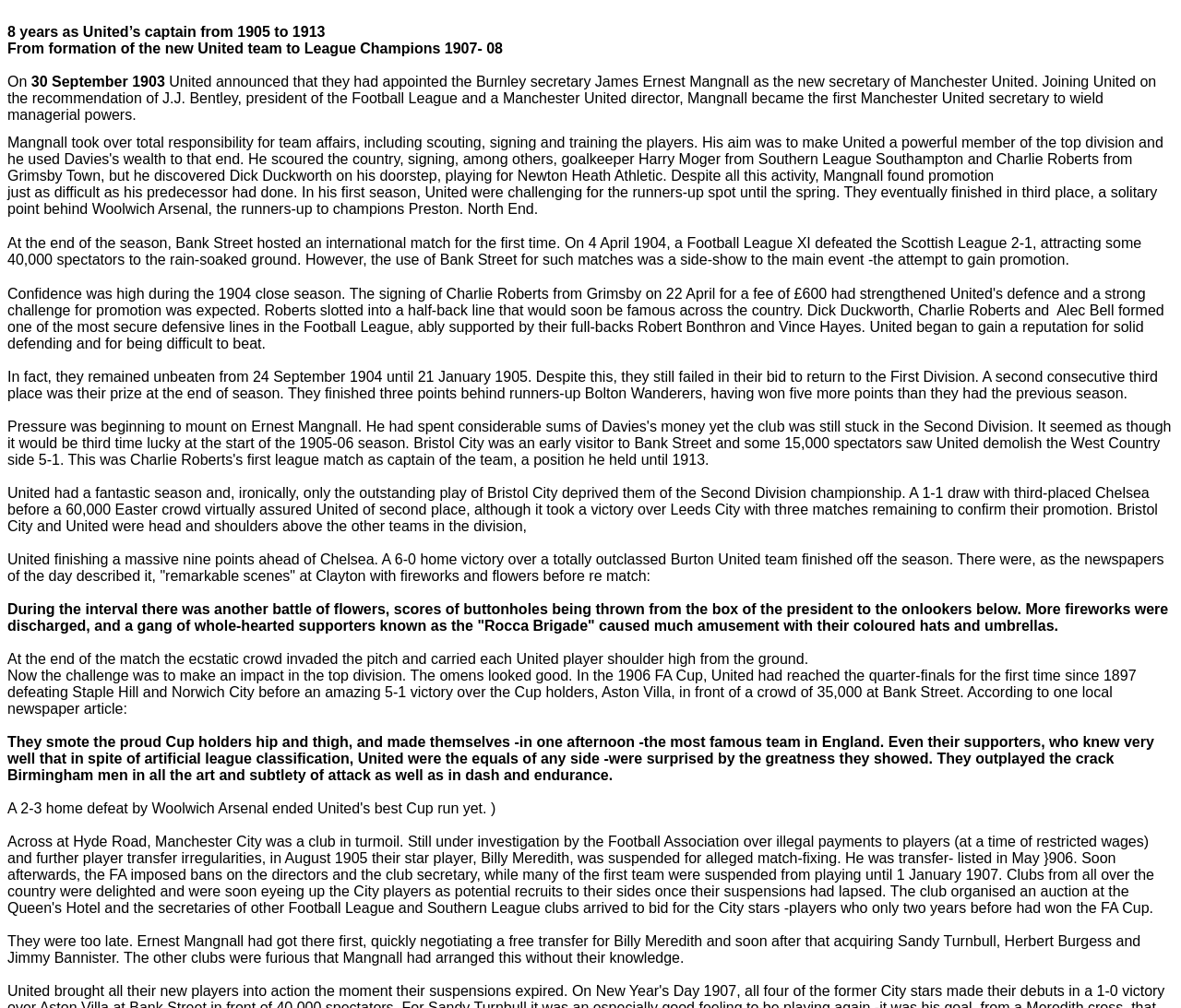Answer the question using only one word or a concise phrase: How many points ahead of Chelsea did Manchester United finish in the Second Division?

Nine points